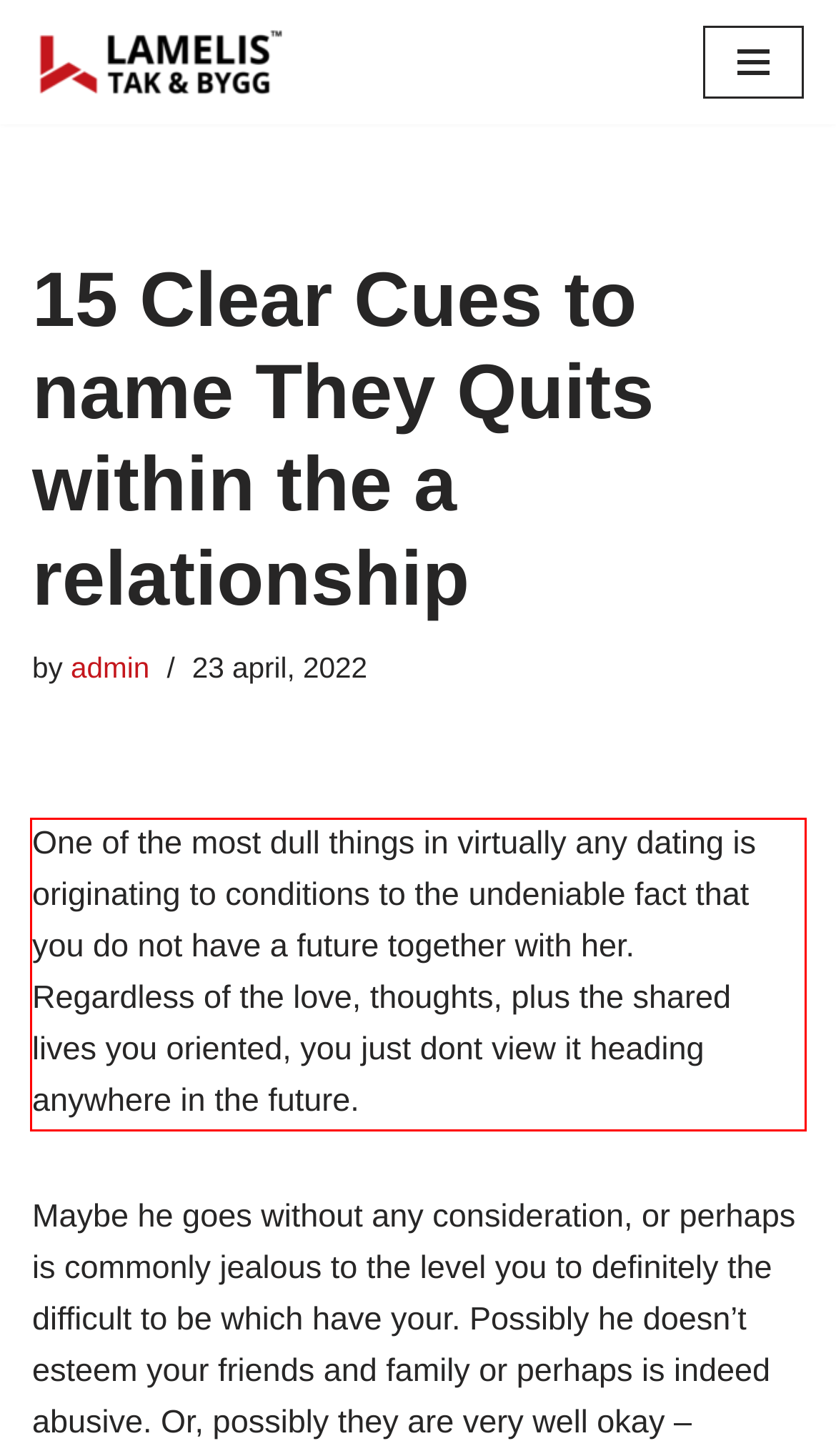Please perform OCR on the text content within the red bounding box that is highlighted in the provided webpage screenshot.

One of the most dull things in virtually any dating is originating to conditions to the undeniable fact that you do not have a future together with her. Regardless of the love, thoughts, plus the shared lives you oriented, you just dont view it heading anywhere in the future.